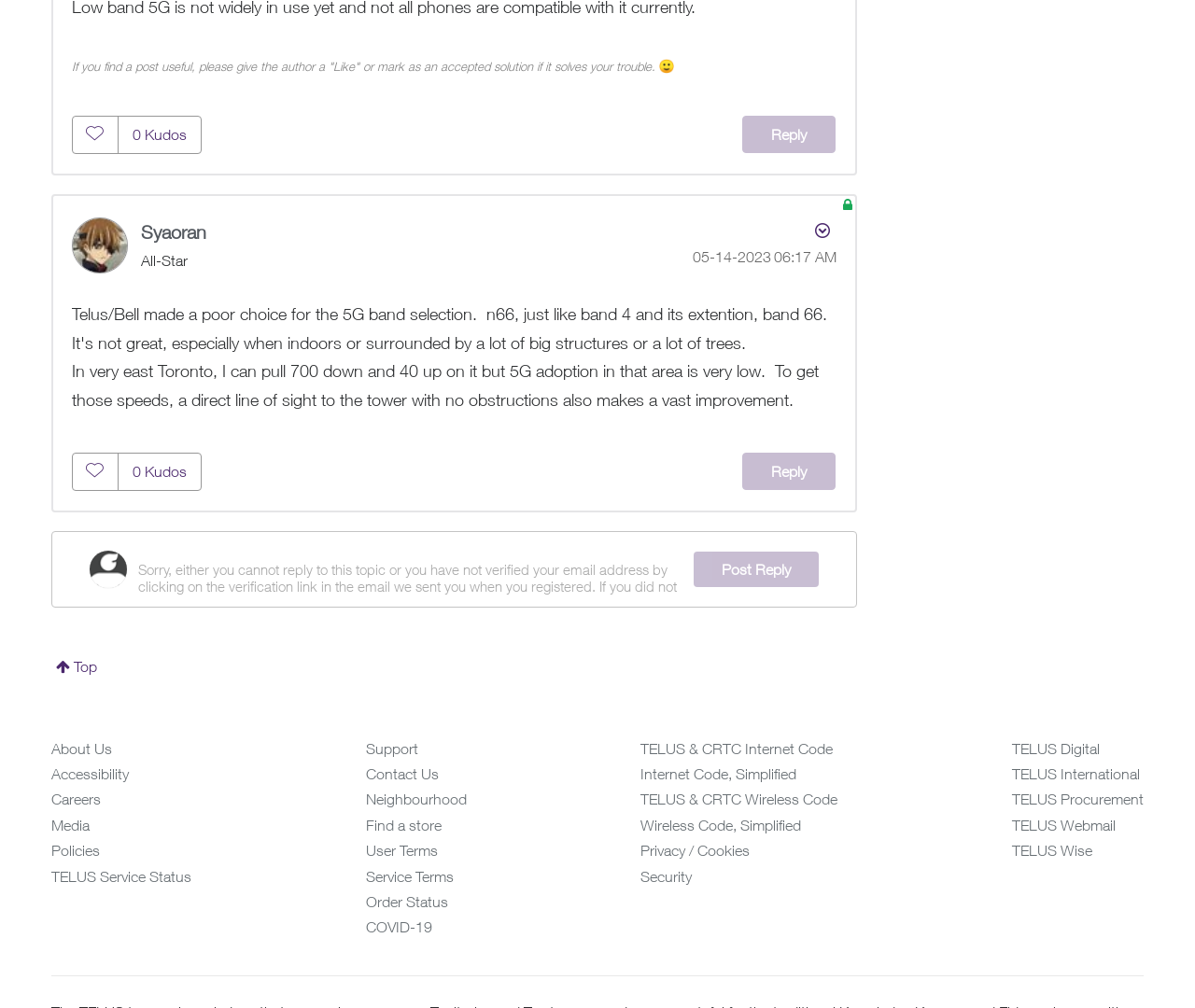Can you provide the bounding box coordinates for the element that should be clicked to implement the instruction: "Give kudos to this post"?

[0.06, 0.116, 0.099, 0.152]